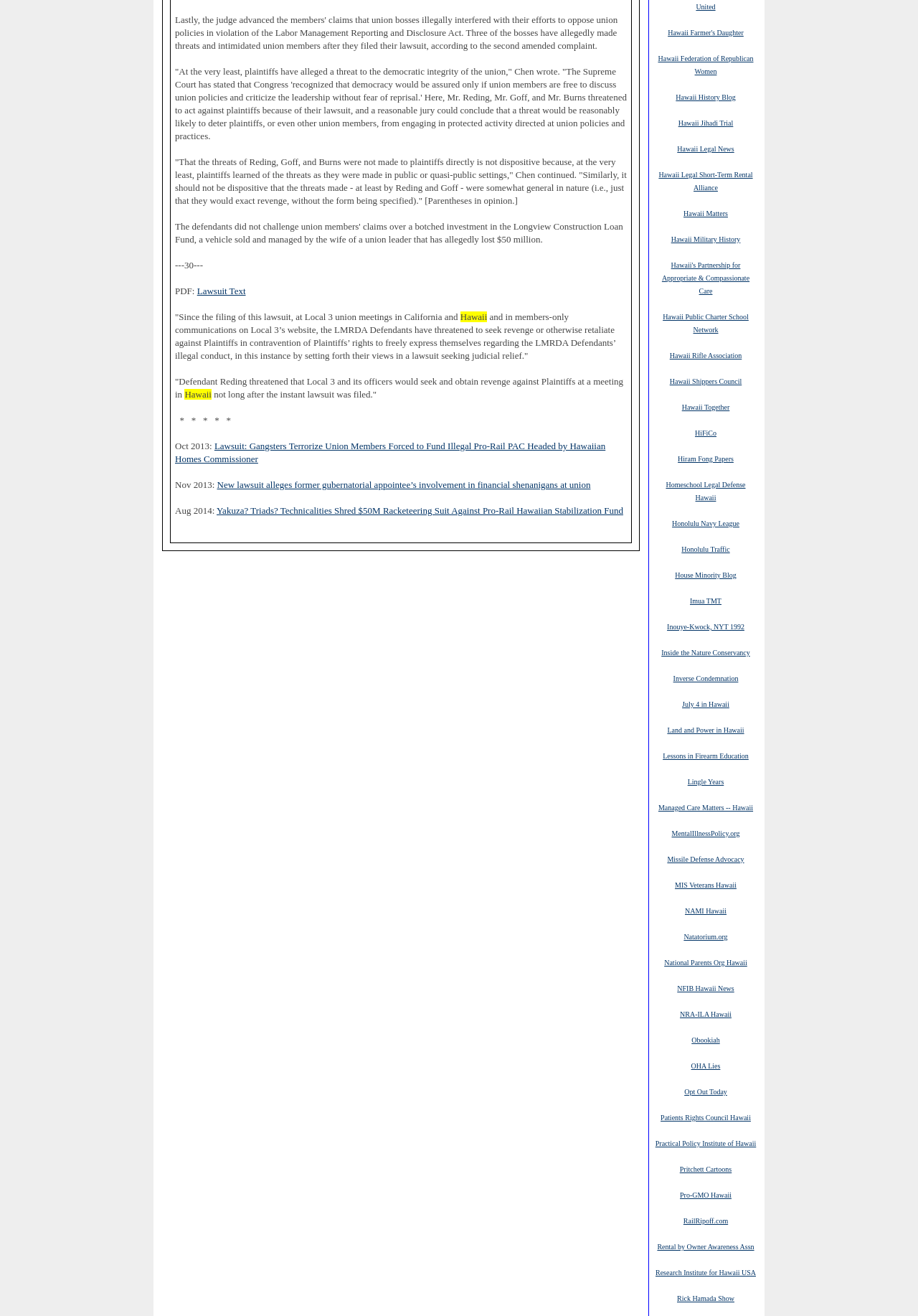Locate the bounding box coordinates of the clickable region necessary to complete the following instruction: "Click on Advisory Services". Provide the coordinates in the format of four float numbers between 0 and 1, i.e., [left, top, right, bottom].

None